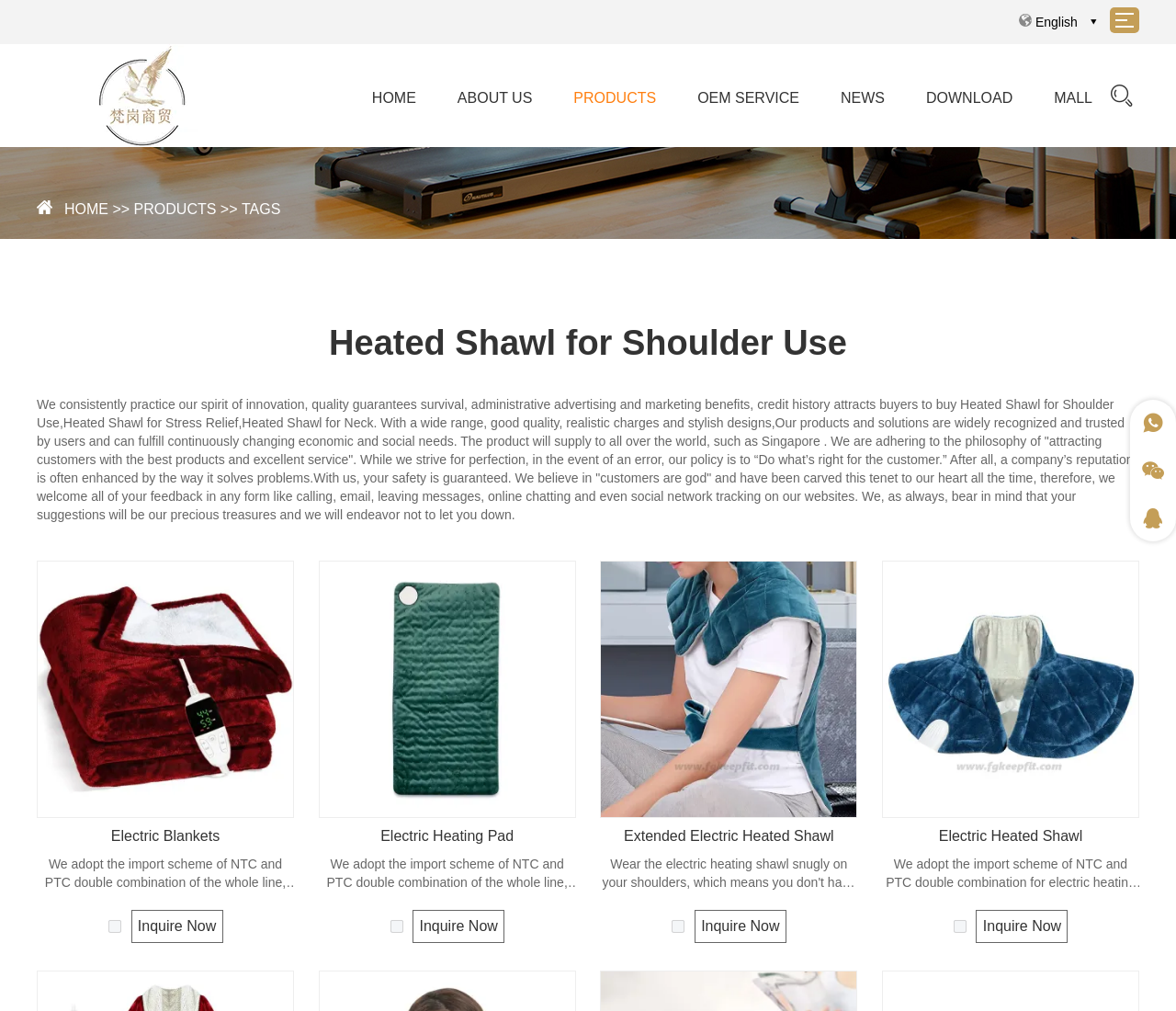Generate a comprehensive description of the webpage.

The webpage is about Heated Shawl for Shoulder Use, with a prominent heading at the top center of the page. Below the heading, there is a block of text that describes the company's philosophy, quality guarantee, and customer service.

On the top left corner, there are several links, including "English English", "Baoding Fangang Trading Co., Ltd.", and a series of navigation links such as "HOME", "ABOUT US", "PRODUCTS", "OEM SERVICE", "NEWS", "DOWNLOAD", and "MALL". These links are arranged horizontally and are relatively small in size.

Below the navigation links, there is a section that appears to be a product showcase. There are four images of different products, including "Electric Blankets", "Electric Heating Pad", "Extended Electric Heated Shawl", and "Electric Heated Shawl". Each image is accompanied by a link with the product name, a paragraph of descriptive text, and an "Inquire Now" link. The images and their corresponding links are arranged in a horizontal row, with some space between each product.

On the right side of the page, there is a smaller section with a link ">>" and a "TAGS" label. Below this section, there is a link "HOME" and another link "PRODUCTS".

Throughout the page, there are several checkboxes with a "\ue994" symbol, which are likely used for filtering or selecting options.